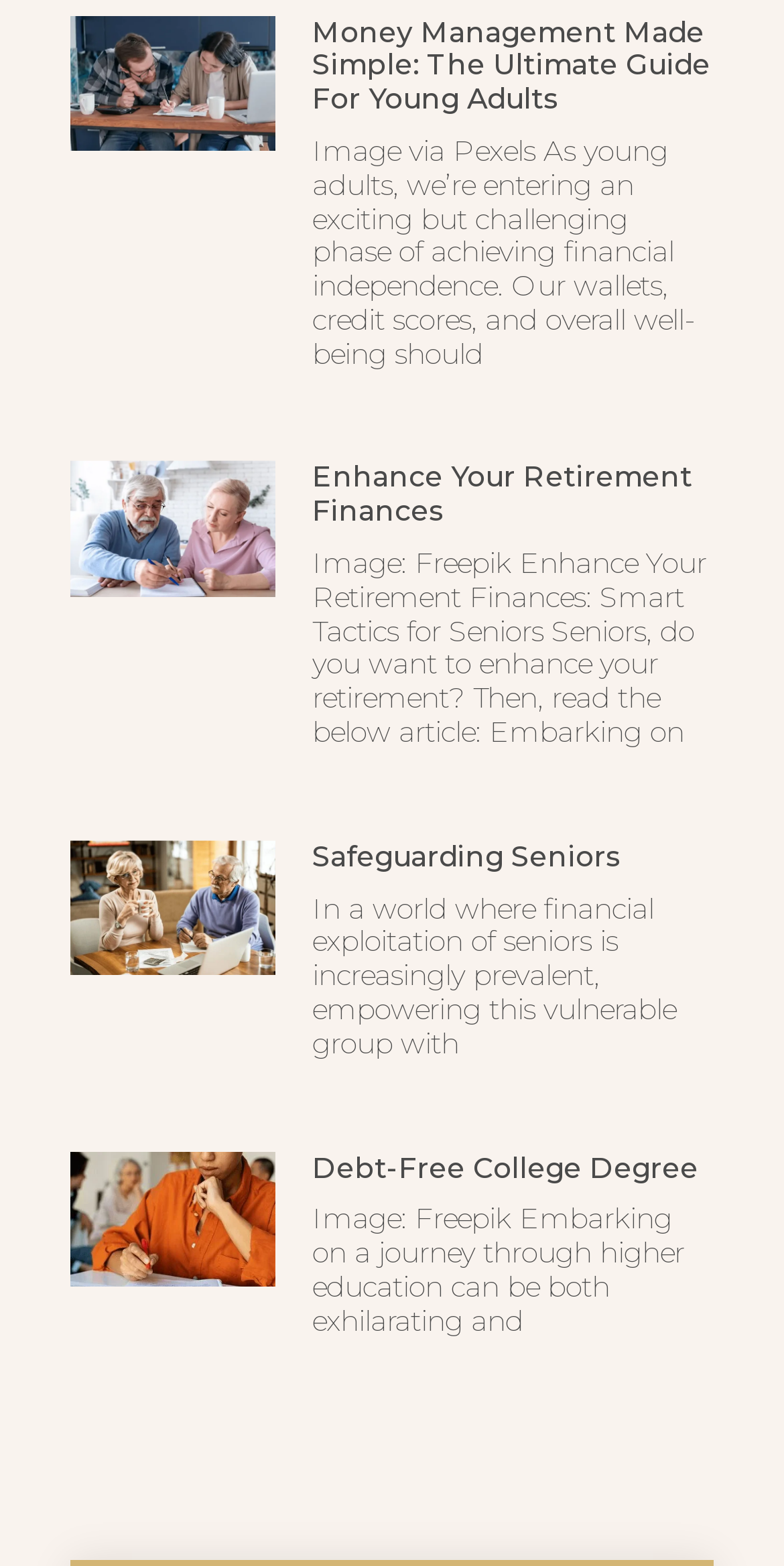Identify the coordinates of the bounding box for the element that must be clicked to accomplish the instruction: "Learn about getting a debt-free college degree".

[0.09, 0.735, 0.352, 0.867]